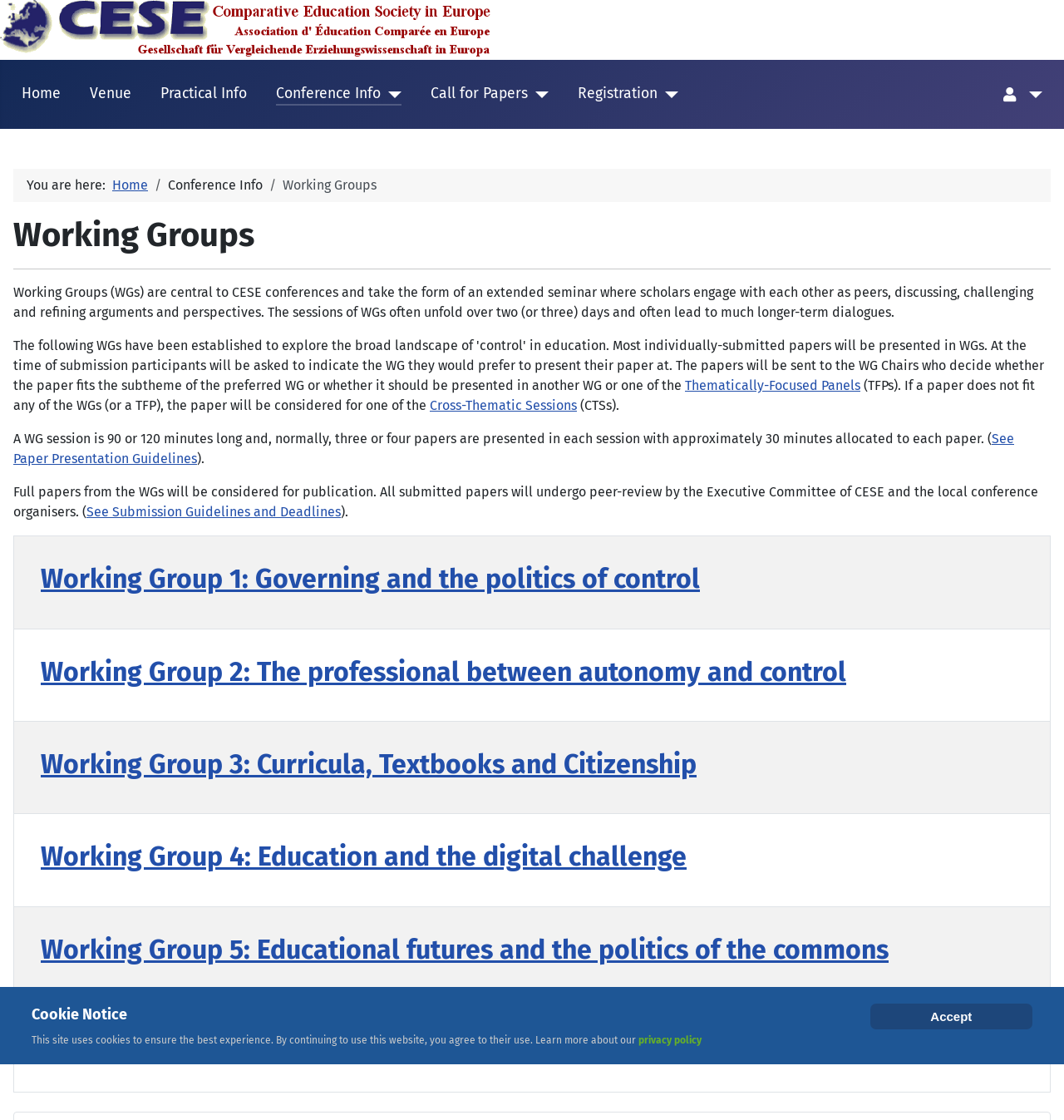Please locate the bounding box coordinates of the element that needs to be clicked to achieve the following instruction: "Click on the 'Home' link in the main menu". The coordinates should be four float numbers between 0 and 1, i.e., [left, top, right, bottom].

[0.02, 0.075, 0.057, 0.094]